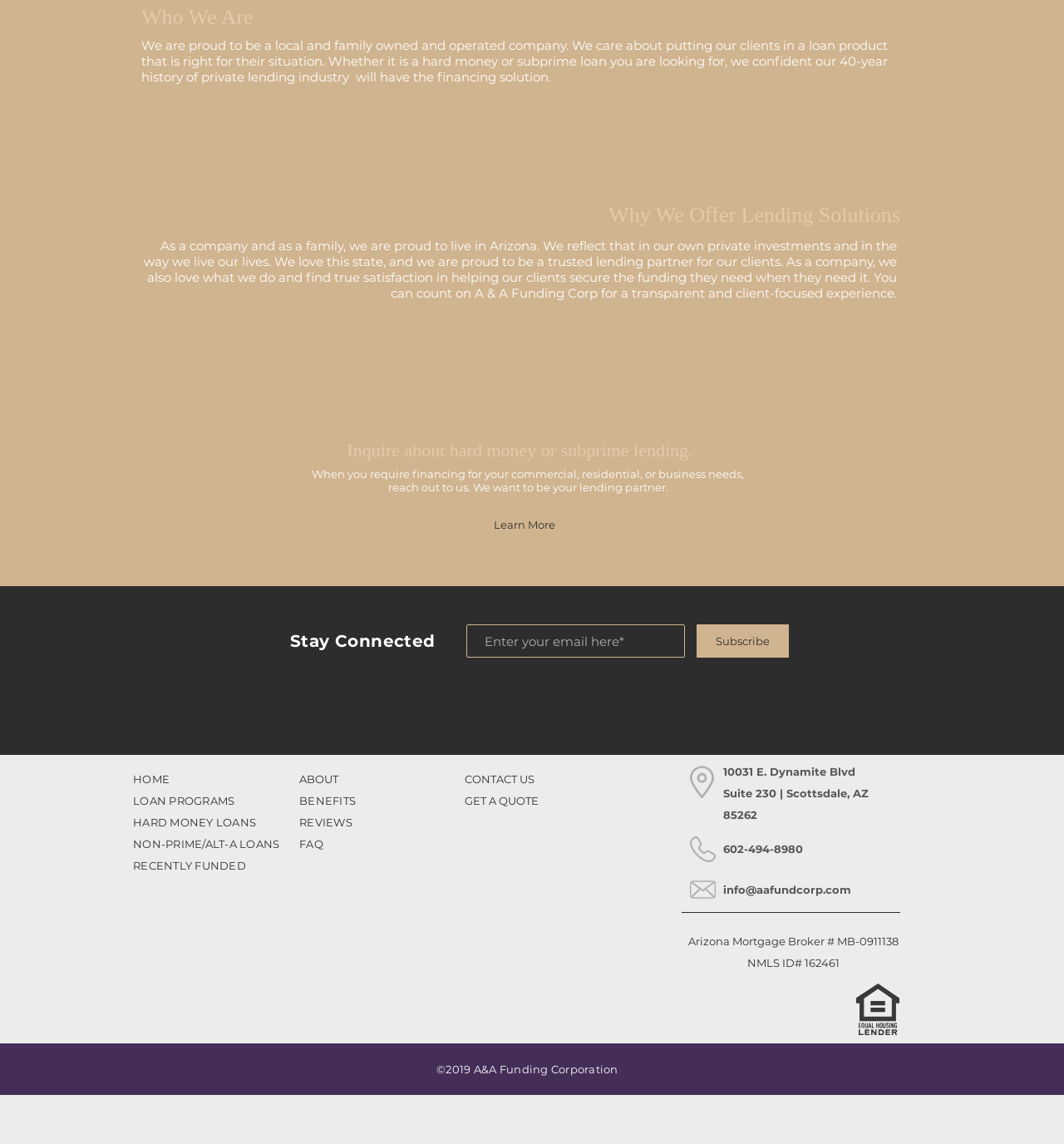What is the company's address?
Please answer using one word or phrase, based on the screenshot.

10031 E. Dynamite Blvd, Suite 230 | Scottsdale, AZ 85262